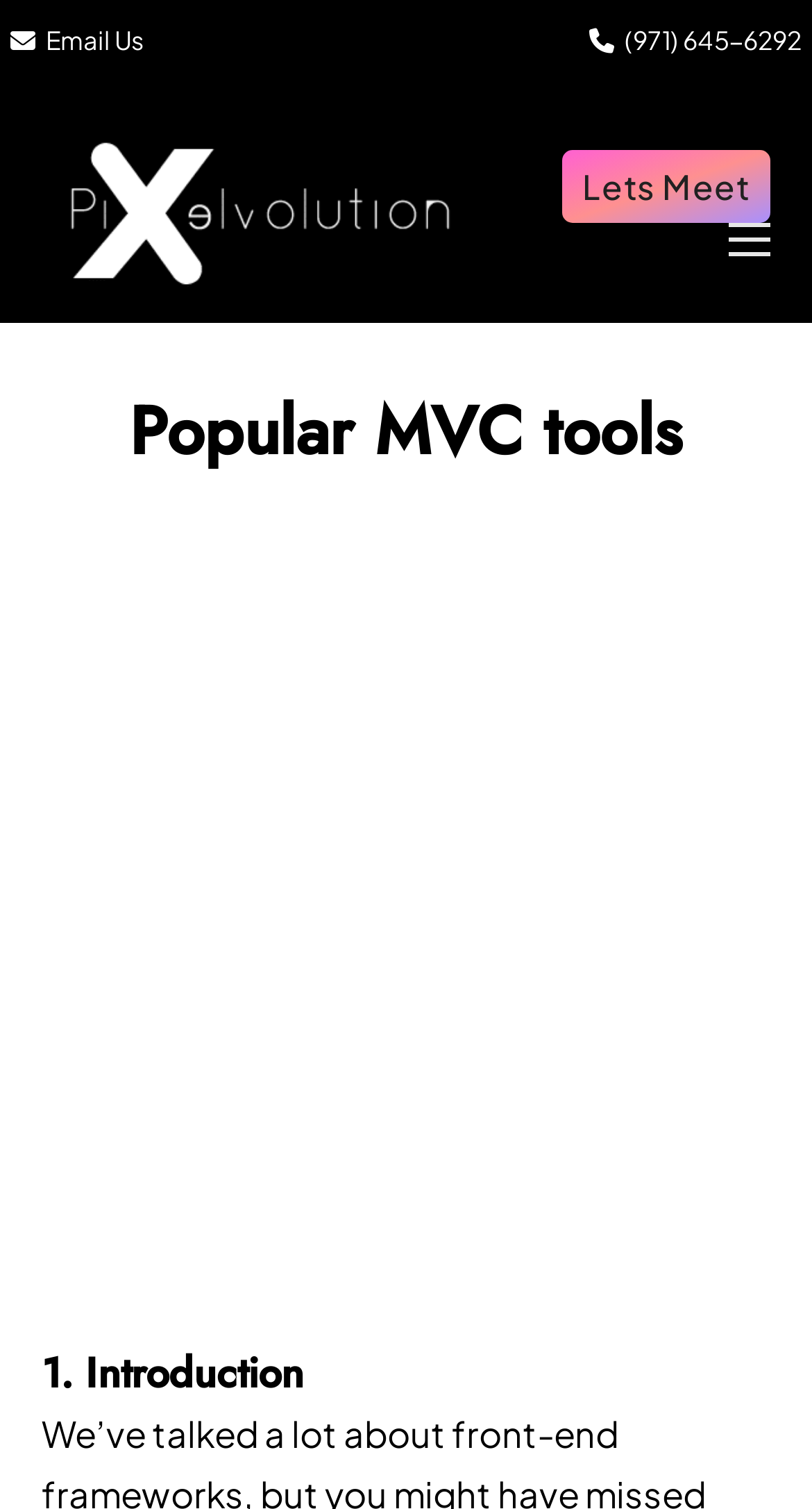Give a one-word or short phrase answer to the question: 
How many headings are there on the webpage?

2